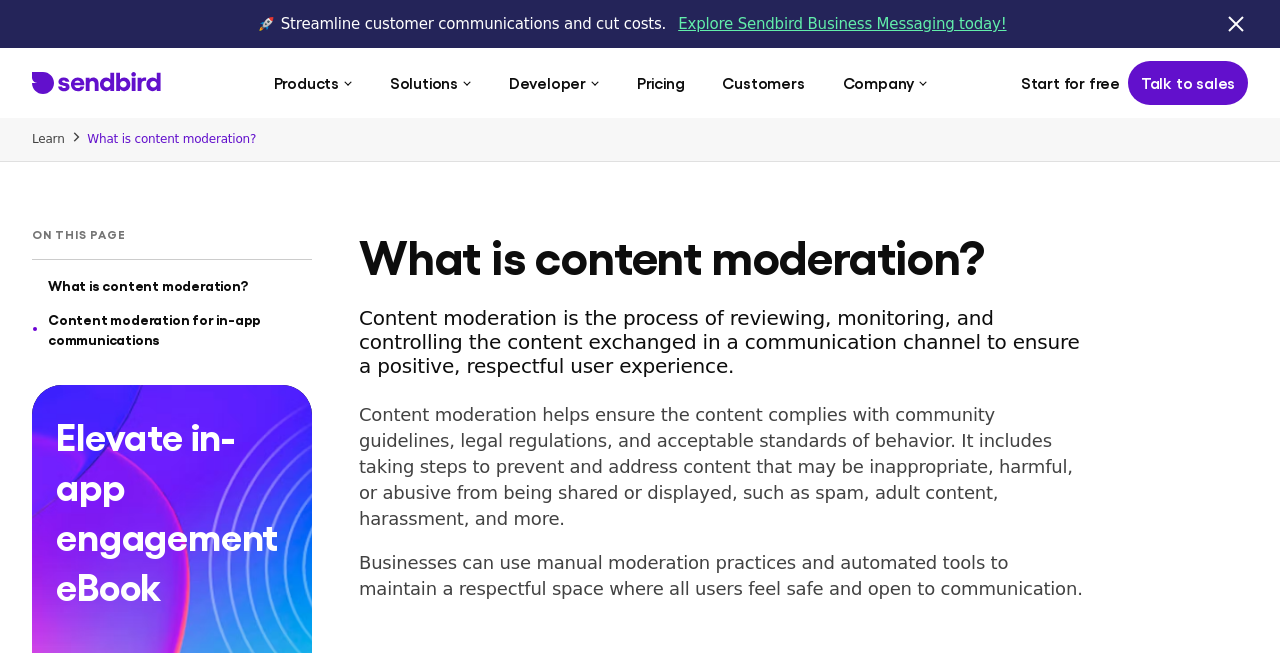Can you give a detailed response to the following question using the information from the image? What is the purpose of manual moderation practices?

According to the webpage, businesses can use manual moderation practices to maintain a respectful space where all users feel safe and open to communication. This implies that the purpose of manual moderation practices is to create a safe and respectful environment for users.